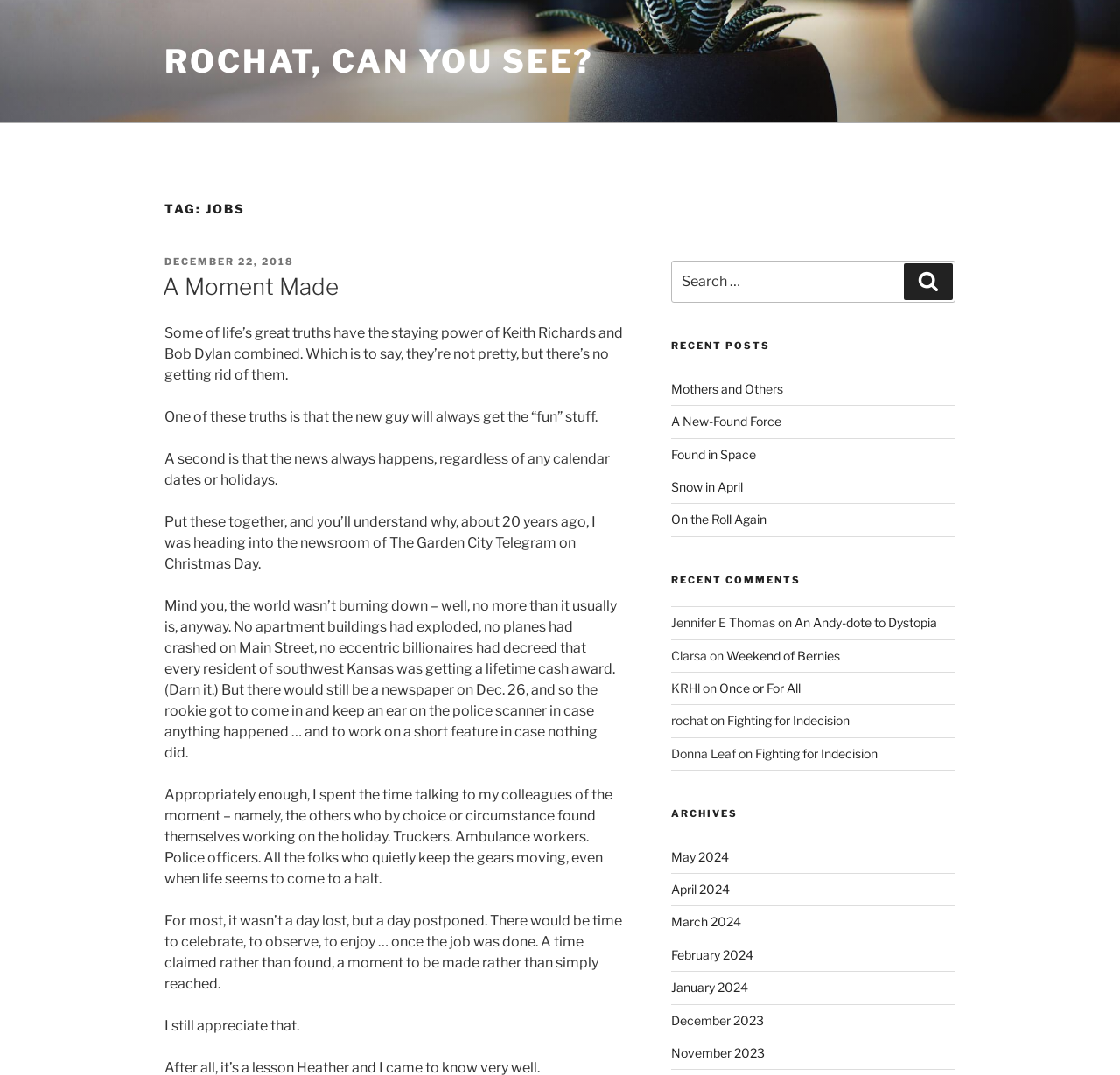Please answer the following question using a single word or phrase: 
What is the category of the recent posts?

Jobs